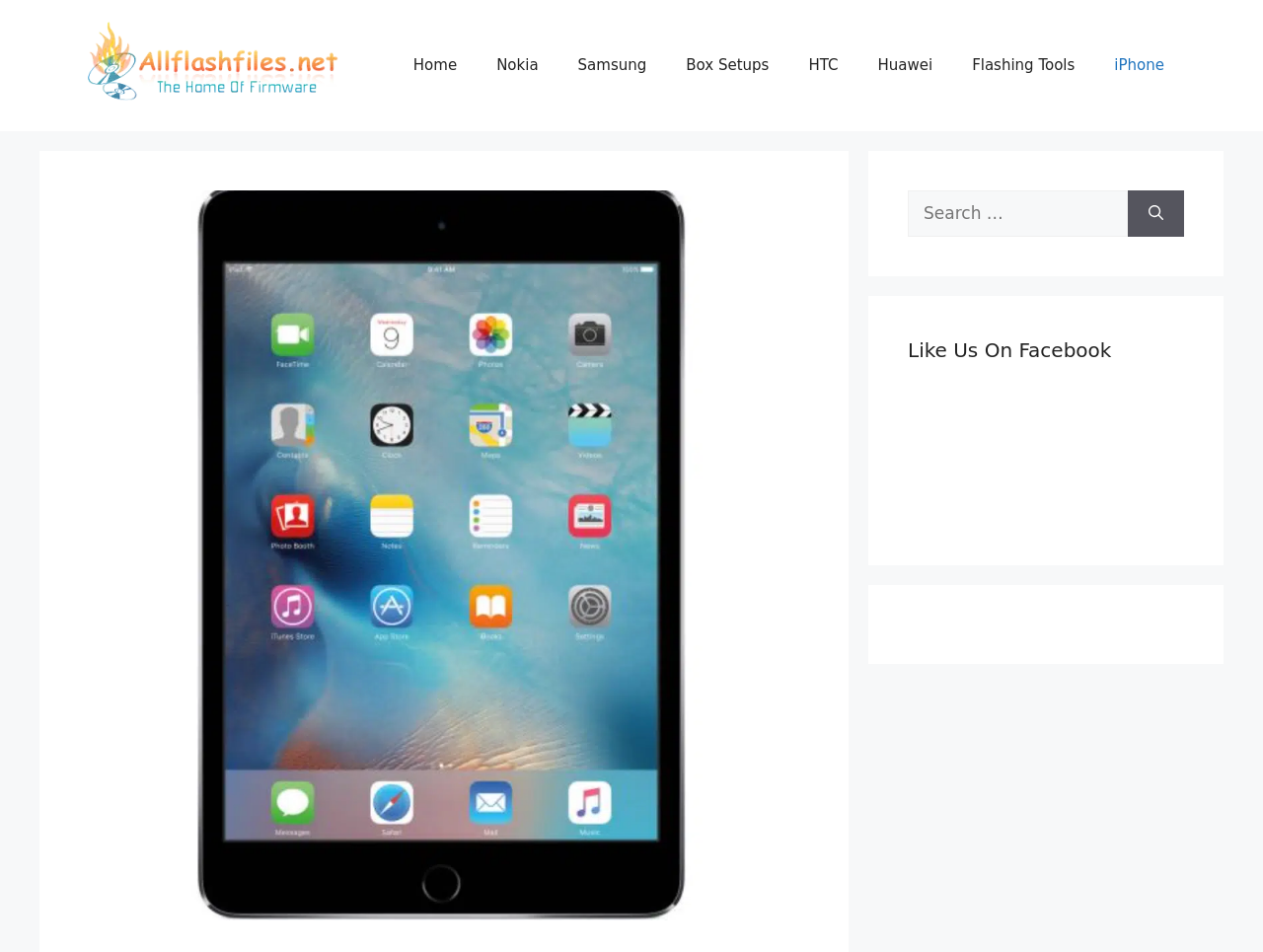Generate a thorough explanation of the webpage's elements.

The webpage is about iPad Mini 4 flash files and firmware downloads. At the top, there is a banner that spans the entire width of the page, containing a link to the website "AllFlashFiles.net" and an image of the website's logo. Below the banner, there is a navigation menu with 8 links: "Home", "Nokia", "Samsung", "Box Setups", "HTC", "Huawei", "Flashing Tools", and "iPhone". These links are arranged horizontally and take up about 2/3 of the page width.

On the left side of the page, there is a large image of an iPad Mini 4 flash file, which takes up most of the page height. To the right of the image, there are three sections. The first section contains a search box with a label "Search for:" and a search button. The second section has a heading "Like Us On Facebook" and an iframe, likely containing a Facebook like button. The third section is empty.

There are no news articles or paragraphs of text on the page, but the page is focused on providing resources and tools for iPad Mini 4 flash files and firmware downloads.